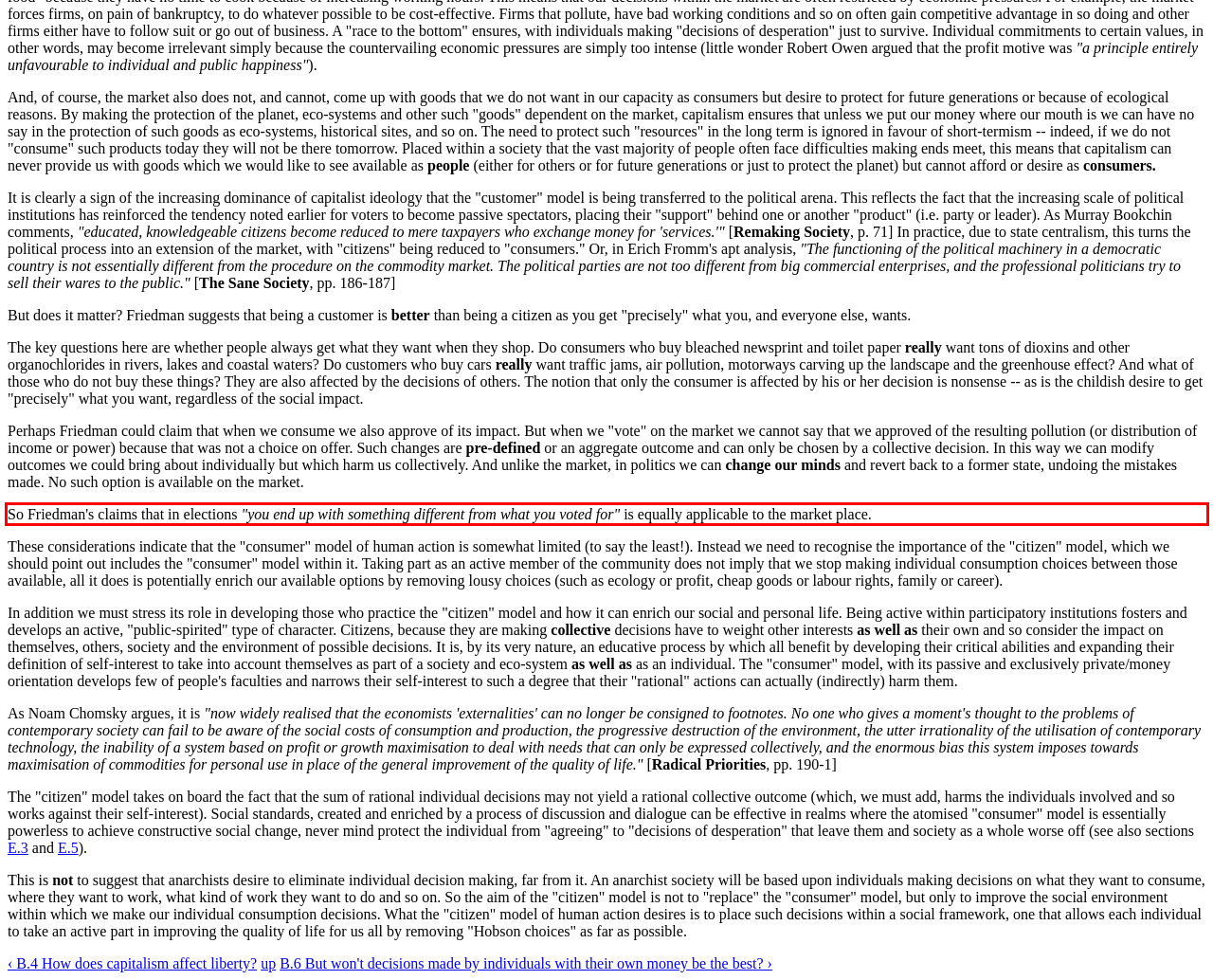Please identify and extract the text from the UI element that is surrounded by a red bounding box in the provided webpage screenshot.

So Friedman's claims that in elections "you end up with something different from what you voted for" is equally applicable to the market place.